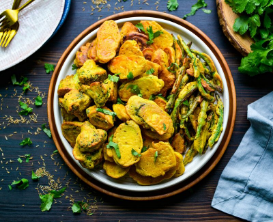Provide a thorough description of the image, including all visible elements.

A beautifully arranged platter of Indian Tempura Vegetables showcases an inviting assortment of golden, crispy fritters, artfully garnished with fresh cilantro. The dish features a variety of shapes and sizes, highlighting the vibrant colors and textures of the vegetables, which are likely to include zucchini, spinach, or other seasonal produce. Surrounding the main portion are scattered seeds and a touch of greenery, enhancing the aesthetic appeal. A soft blue napkin and elegant gold utensils hint at a thoughtfully set dining experience, perfect for sharing this delightful, gluten-free vegan dish. The composition invites viewers to savor the rich flavors and wholesome ingredients embodied in this traditional yet contemporary take on a classic recipe.